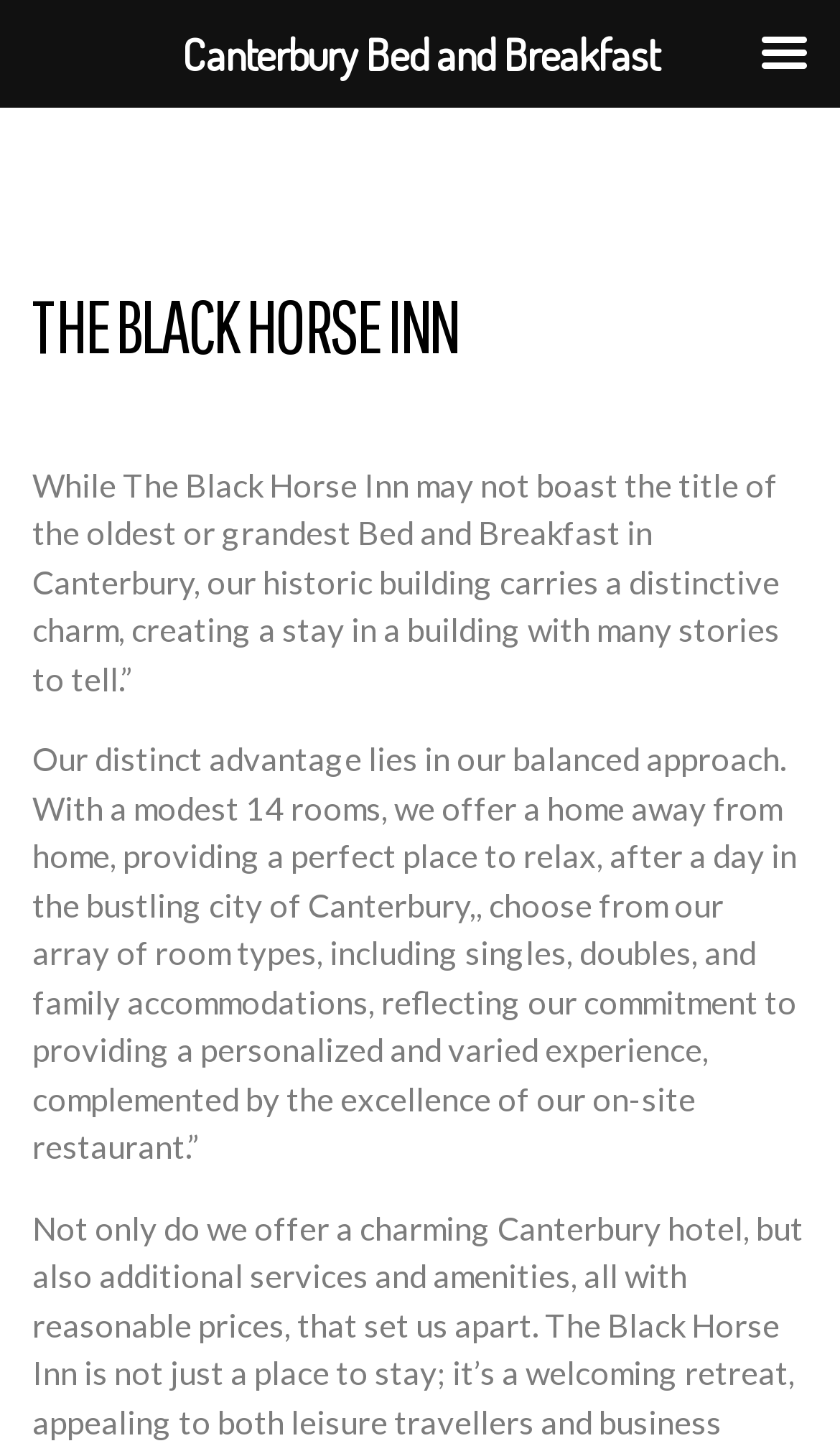Find the main header of the webpage and produce its text content.

THE BLACK HORSE INN